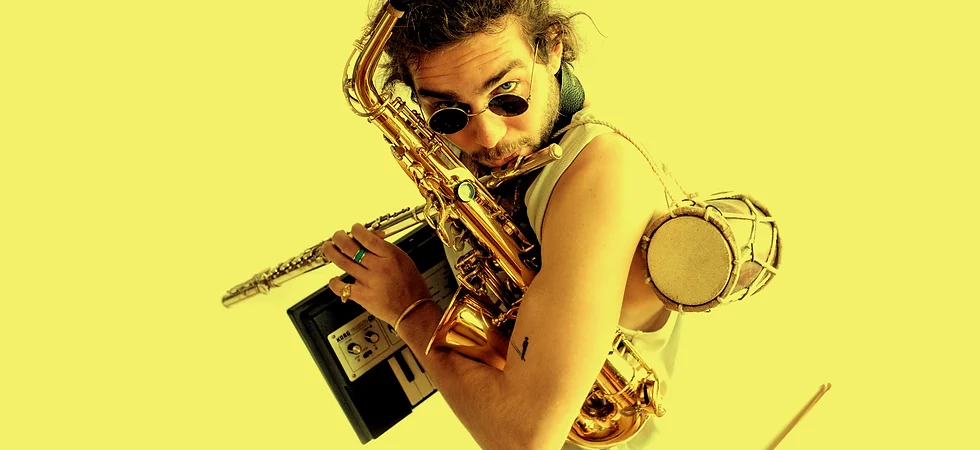What is the dominant color of the background?
Look at the image and respond with a single word or a short phrase.

yellow